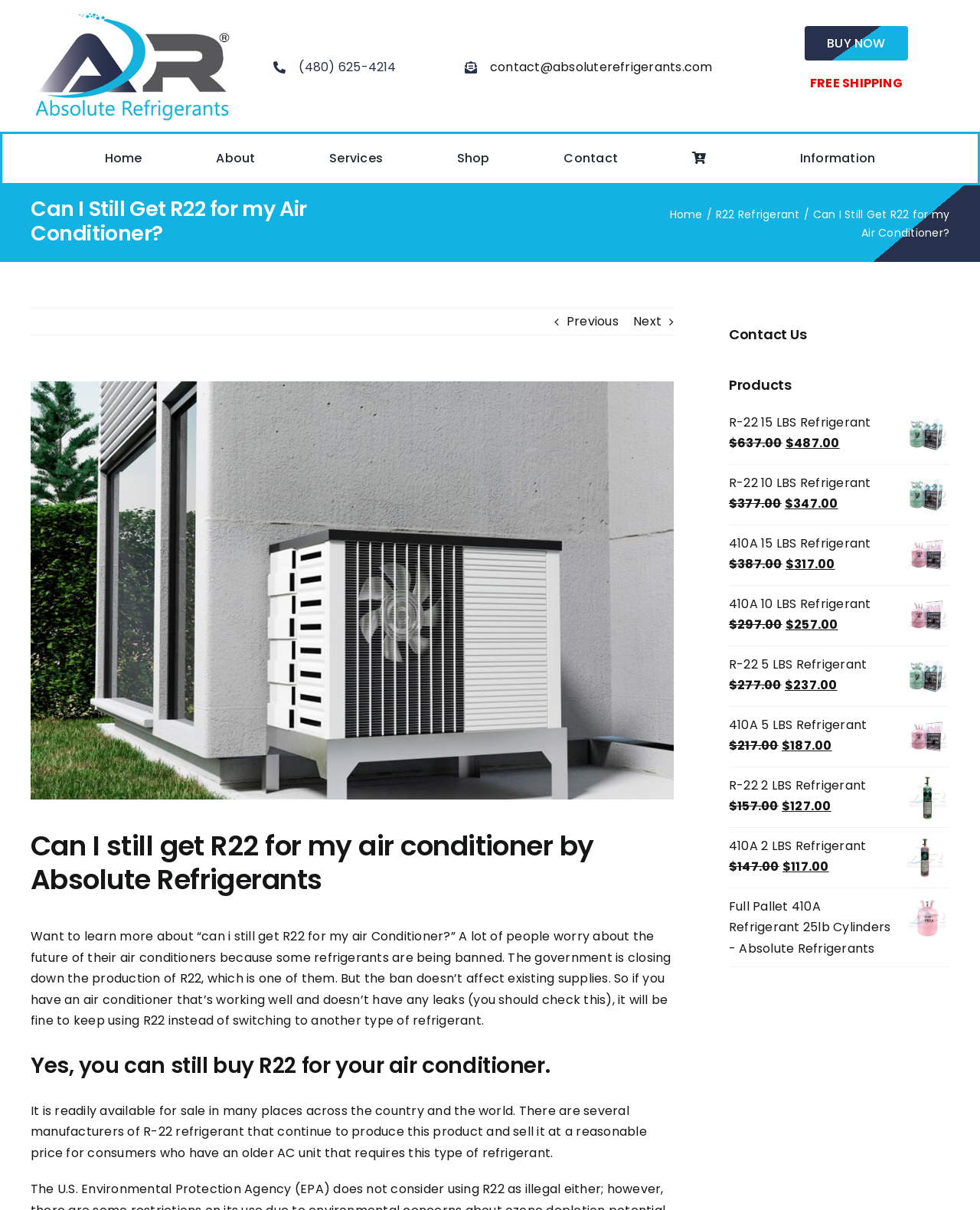Locate the bounding box coordinates of the element I should click to achieve the following instruction: "View procedures".

None